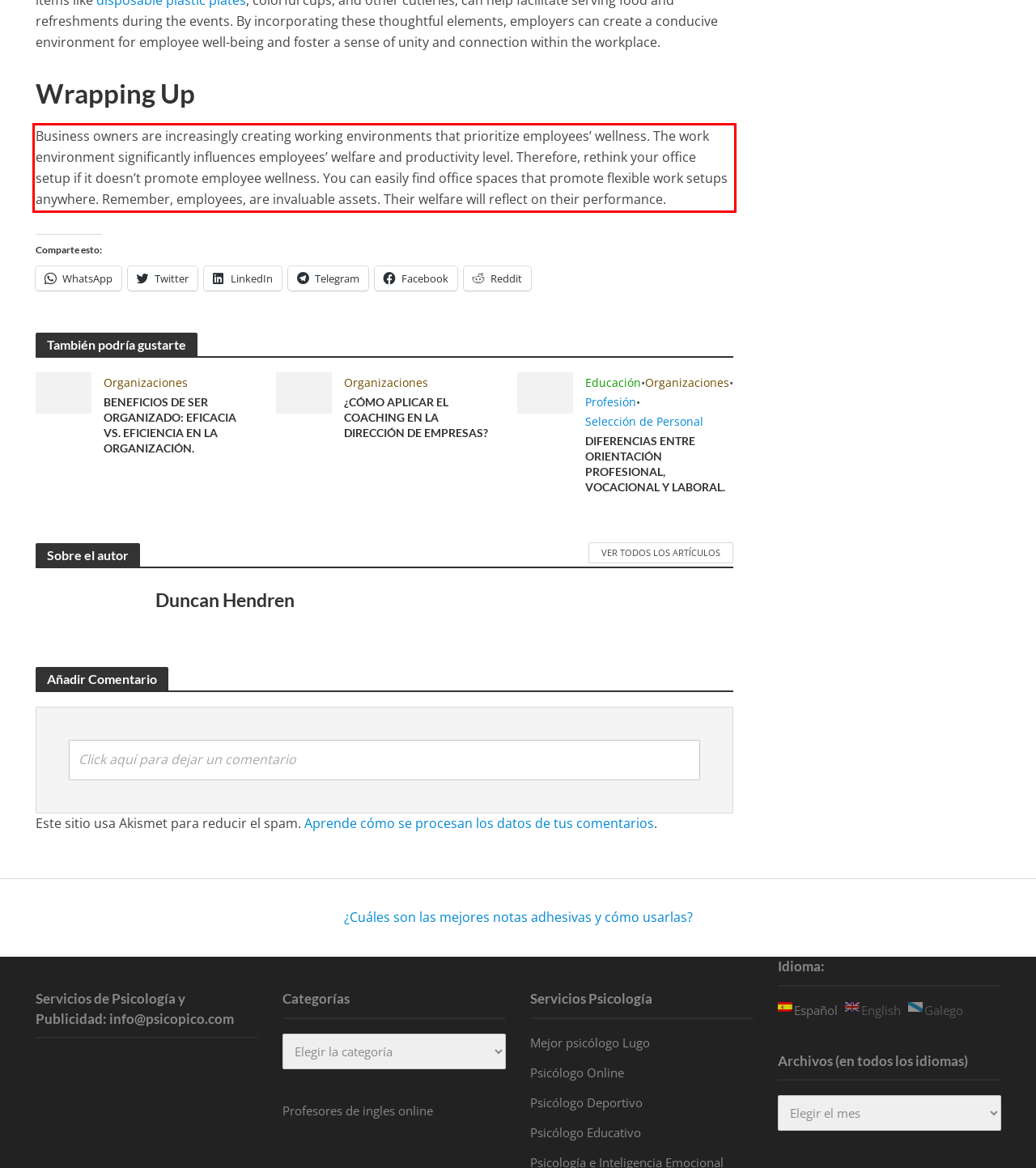You are given a webpage screenshot with a red bounding box around a UI element. Extract and generate the text inside this red bounding box.

Business owners are increasingly creating working environments that prioritize employees’ wellness. The work environment significantly influences employees’ welfare and productivity level. Therefore, rethink your office setup if it doesn’t promote employee wellness. You can easily find office spaces that promote flexible work setups anywhere. Remember, employees, are invaluable assets. Their welfare will reflect on their performance.